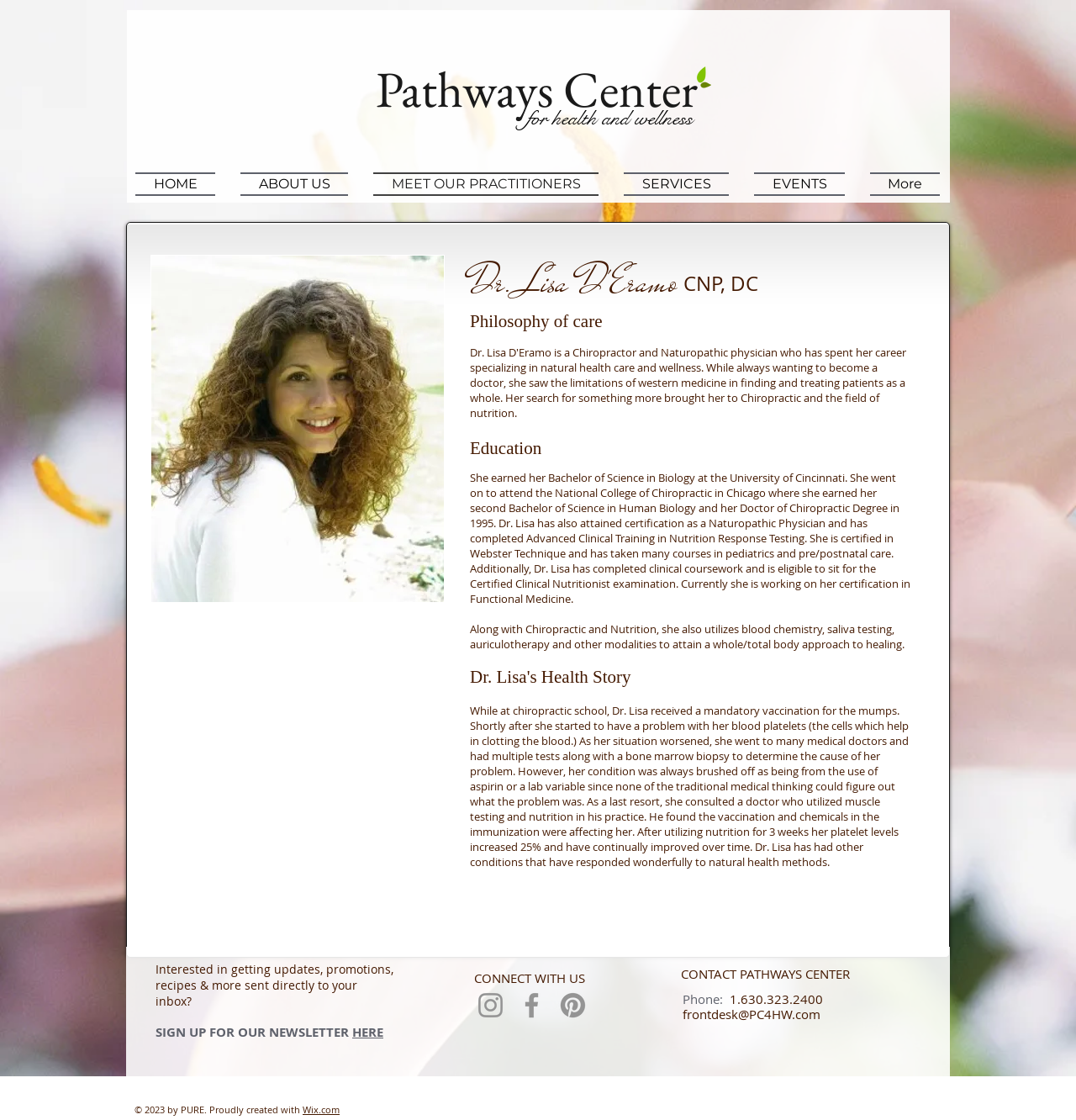Please identify the coordinates of the bounding box that should be clicked to fulfill this instruction: "Visit Pathways Center's Facebook page".

[0.479, 0.883, 0.509, 0.912]